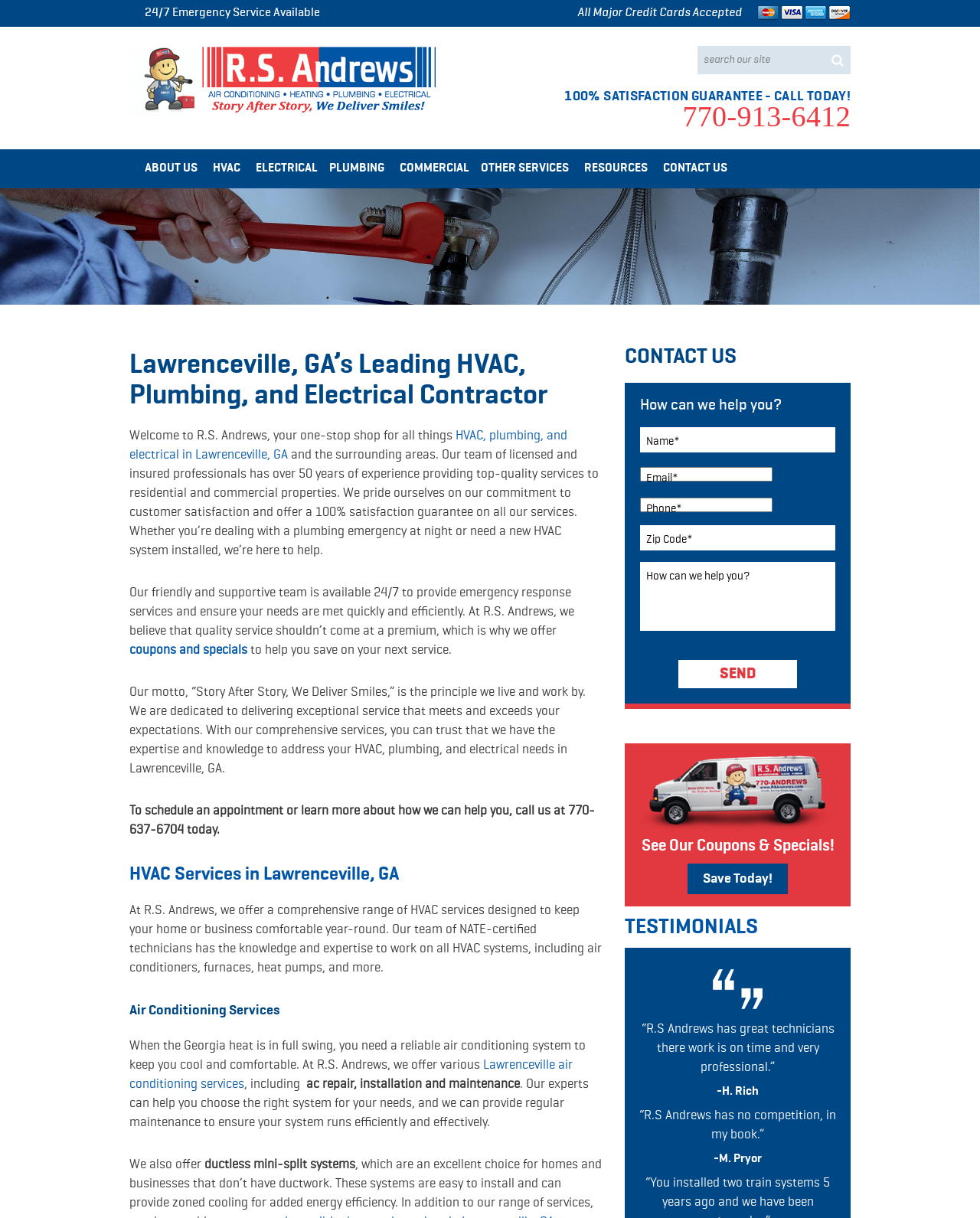What is the purpose of the 'How can we help you?' form?
Utilize the information in the image to give a detailed answer to the question.

The purpose of the 'How can we help you?' form is to allow users to contact R.S. Andrews, as indicated by the 'CONTACT US' section and the presence of fields for name, email, phone, and zip code.